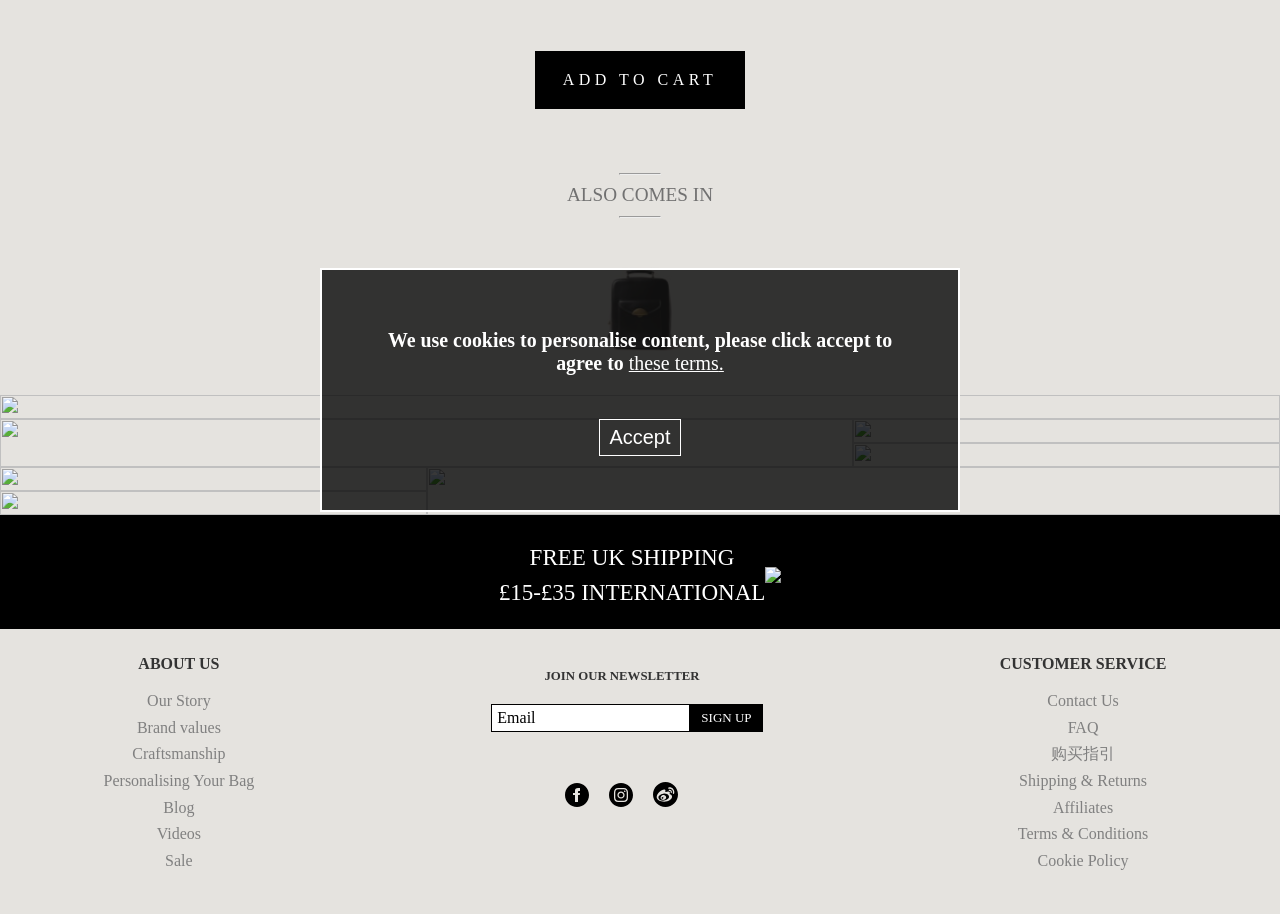Identify the bounding box coordinates of the HTML element based on this description: "Accept".

[0.468, 0.458, 0.532, 0.499]